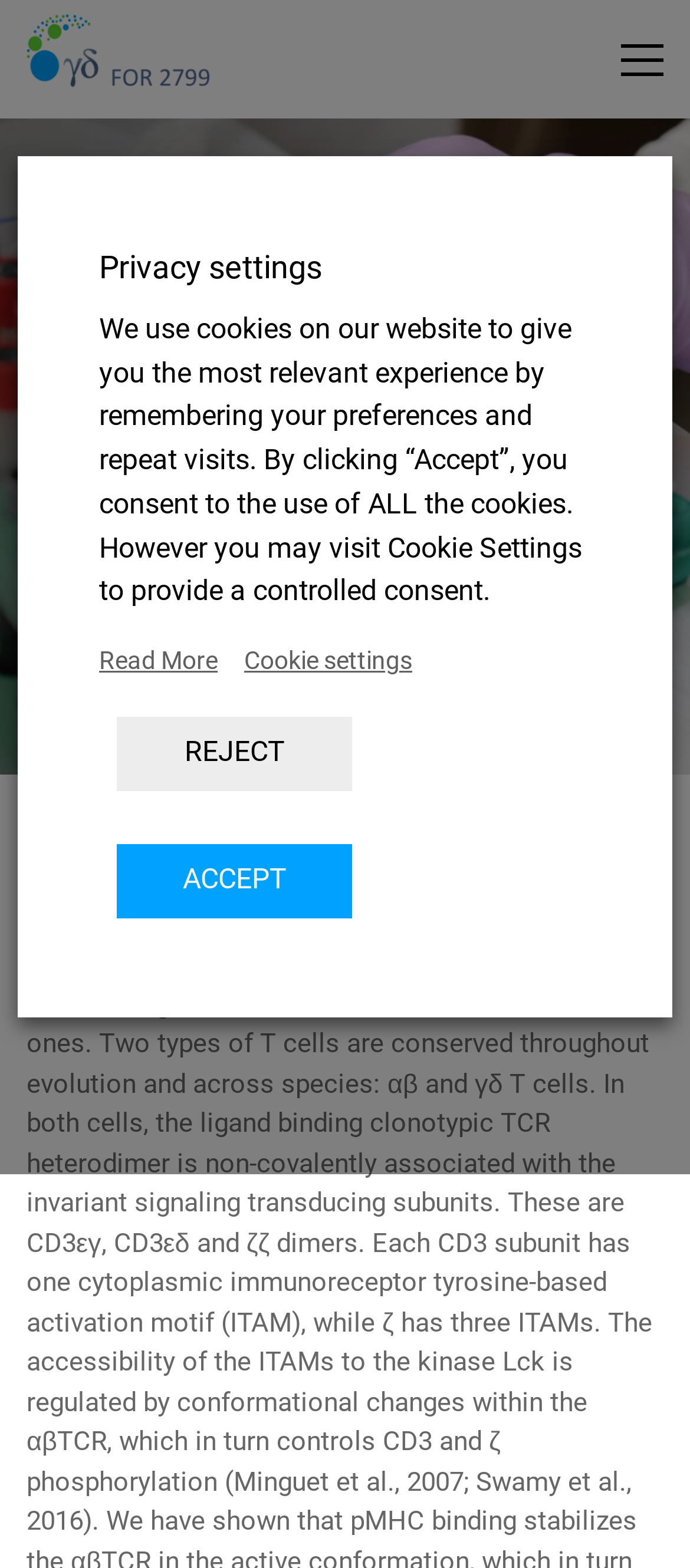How many types of T cells are conserved throughout?
Please provide a single word or phrase as the answer based on the screenshot.

Two